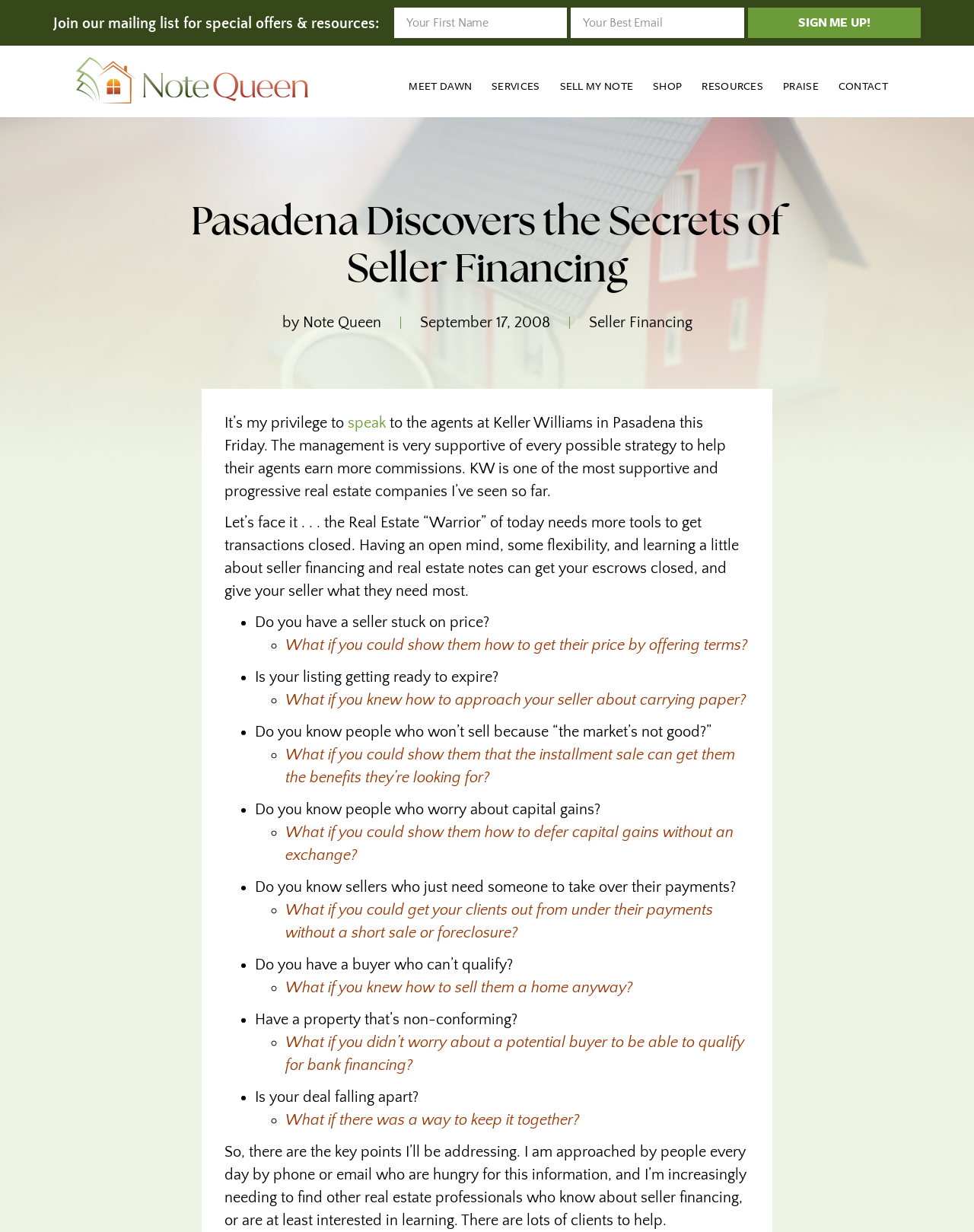Please identify the bounding box coordinates of the element's region that needs to be clicked to fulfill the following instruction: "Contact us". The bounding box coordinates should consist of four float numbers between 0 and 1, i.e., [left, top, right, bottom].

[0.851, 0.056, 0.922, 0.084]